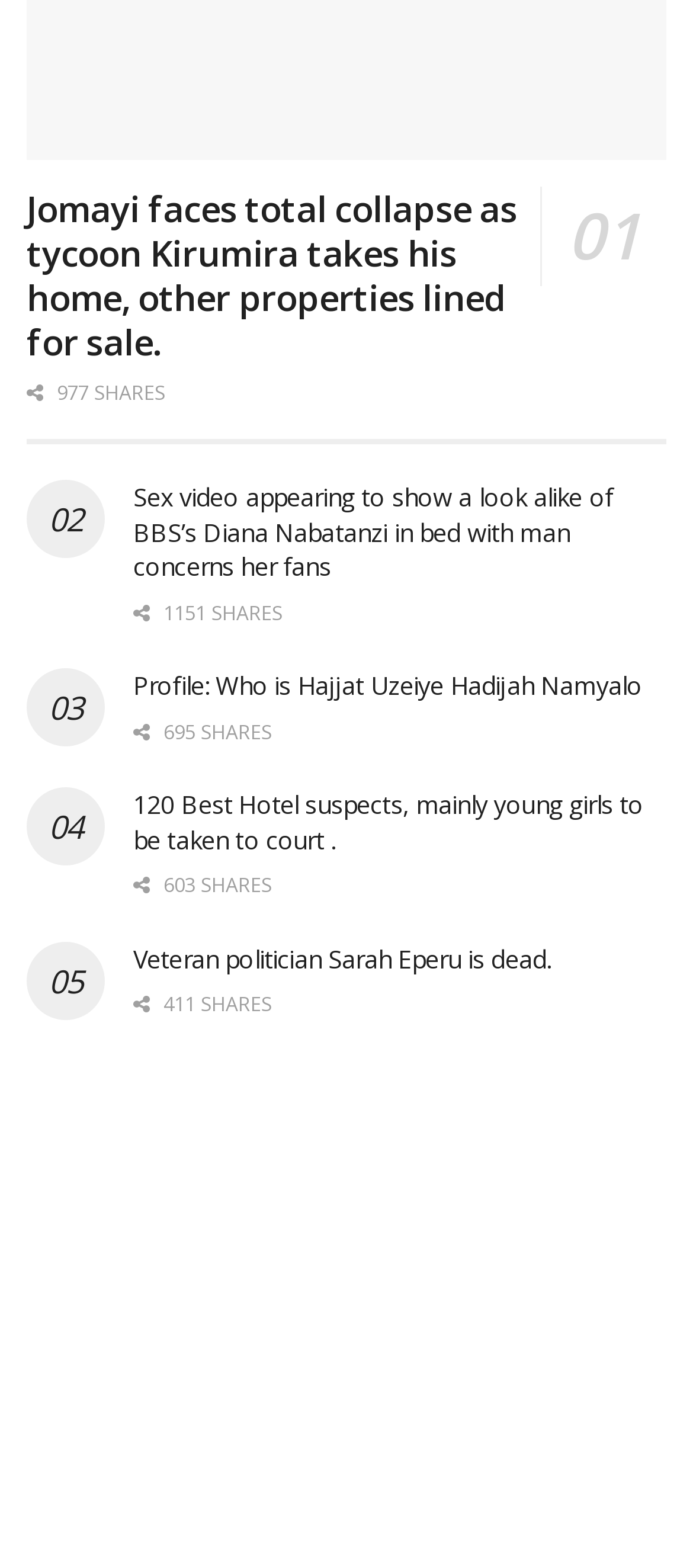Respond to the following question using a concise word or phrase: 
How many tweets does the fourth article have?

151